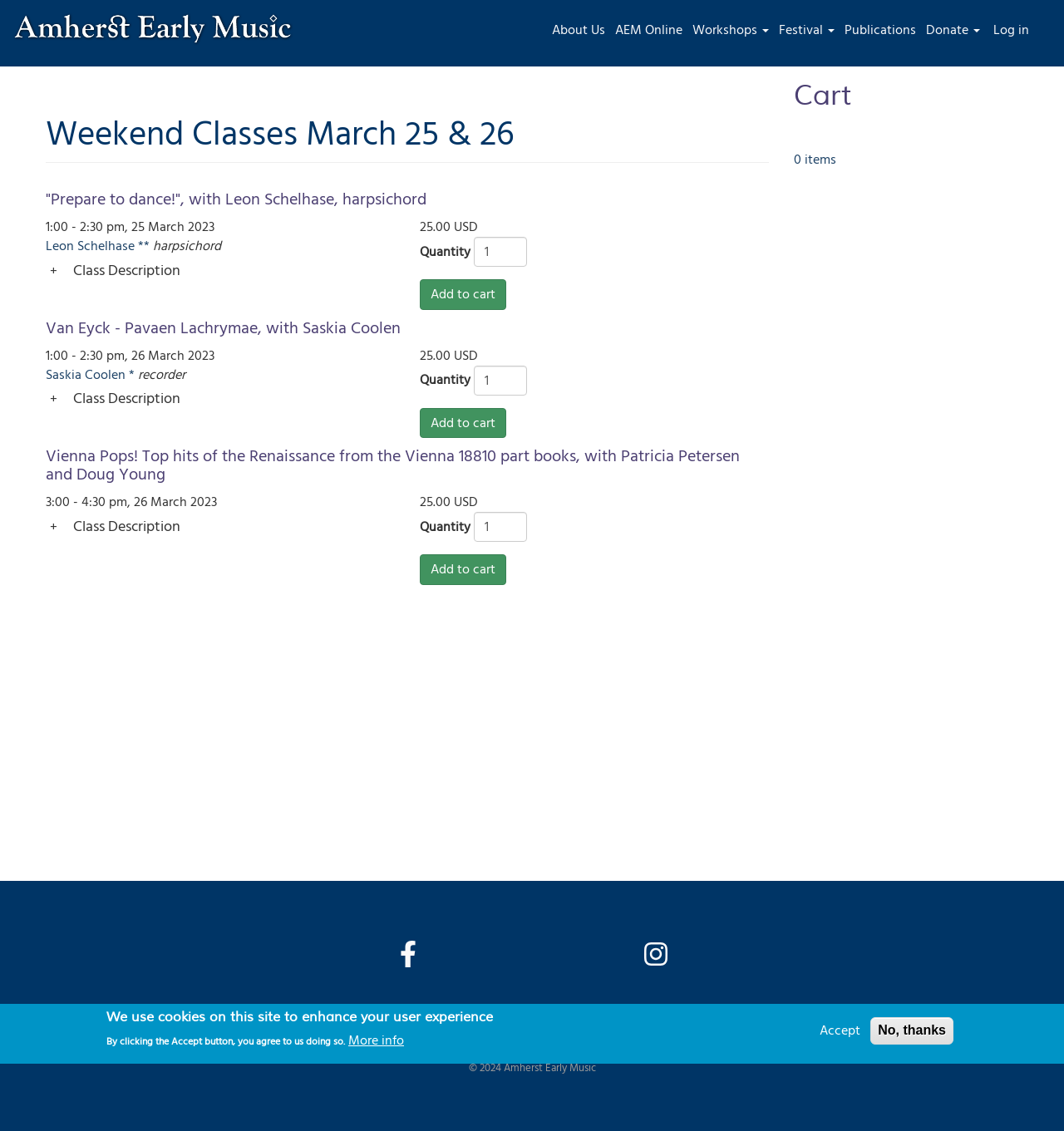Please answer the following question using a single word or phrase: 
What is the copyright year of the website?

2024